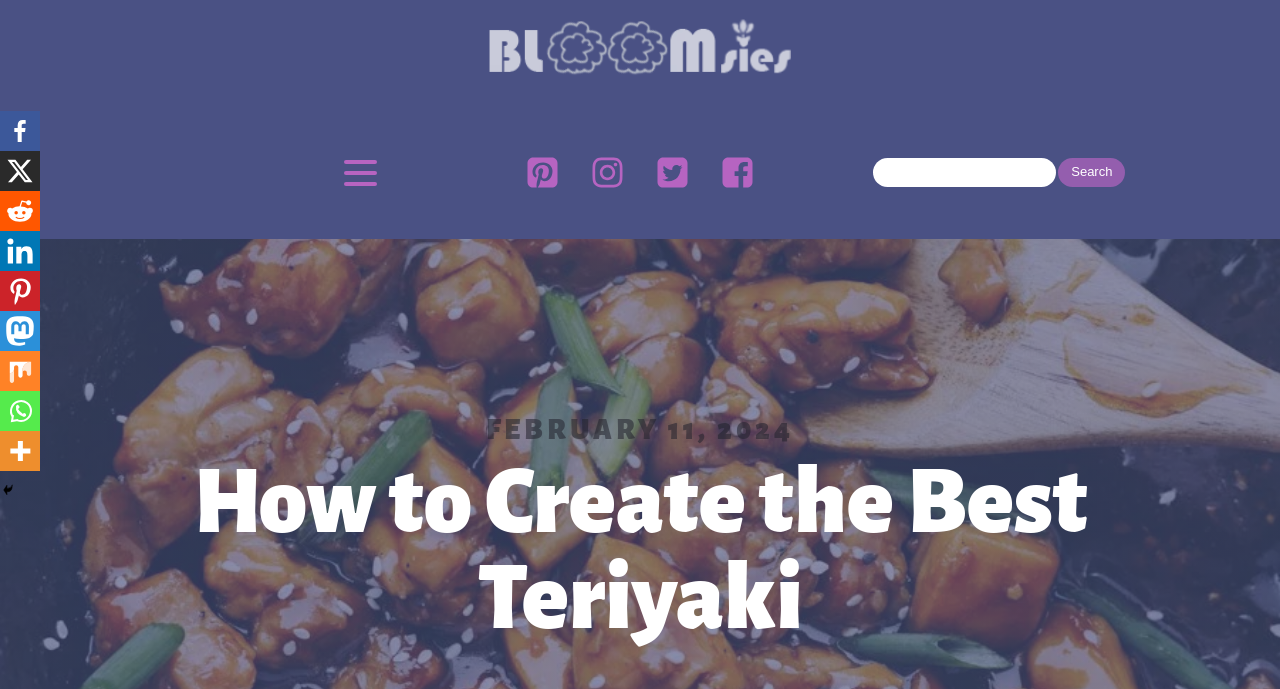What is the title or heading displayed on the webpage?

How to Create the Best Teriyaki